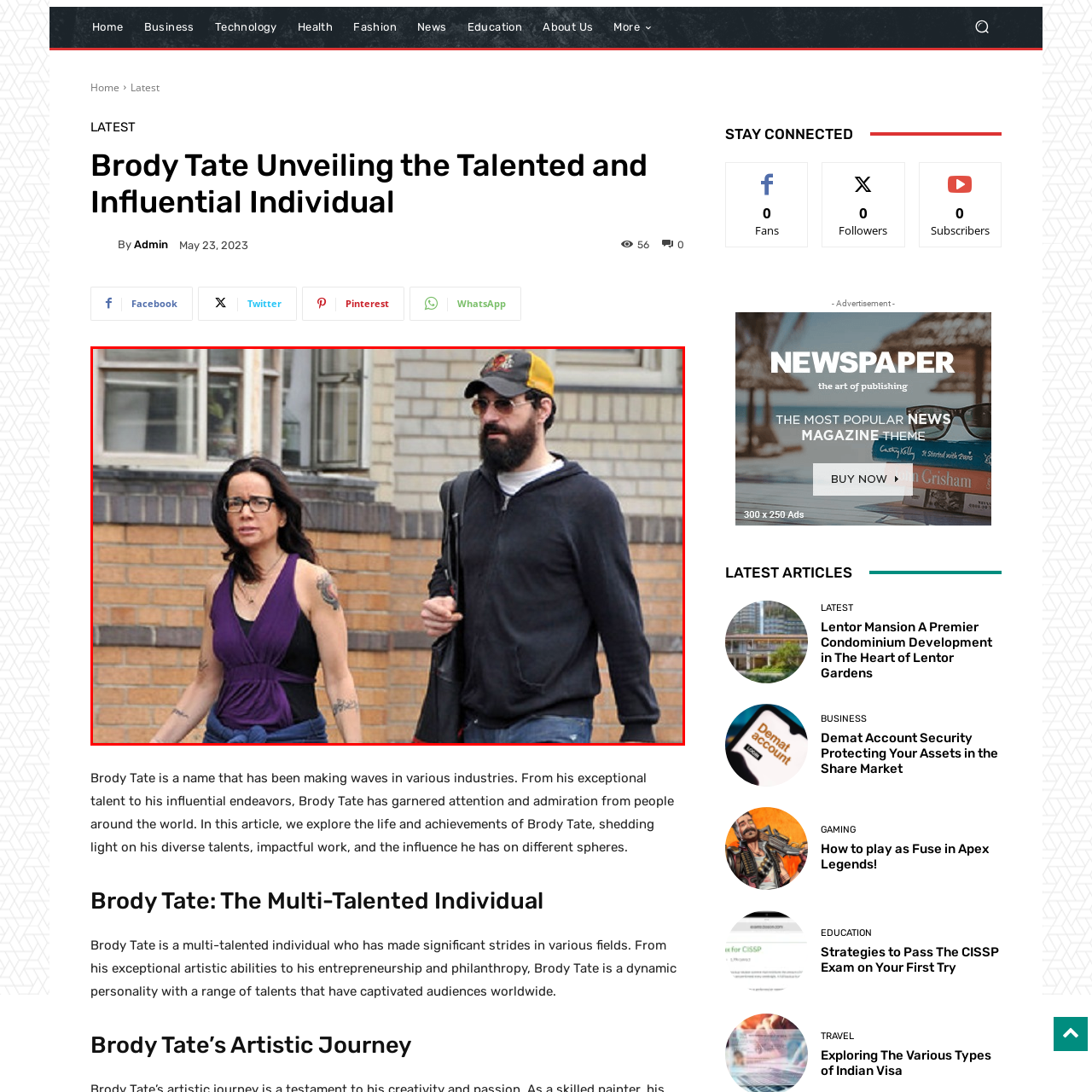Focus on the section encased in the red border, What is the man wearing on his head? Give your response as a single word or phrase.

Baseball cap